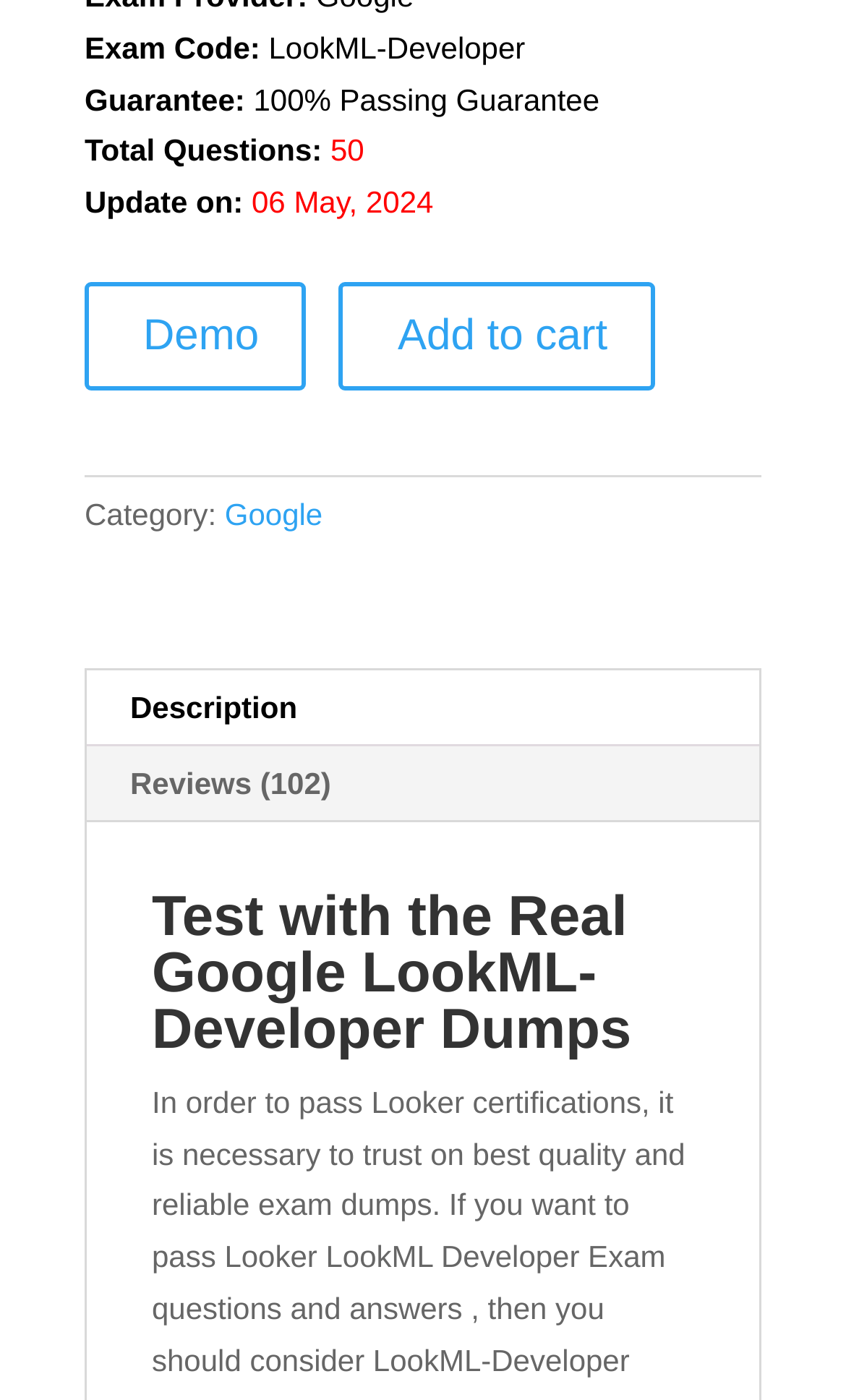How many questions are there in total?
Could you answer the question with a detailed and thorough explanation?

The total number of questions is mentioned on the webpage, where it says 'Total Questions: 50'.